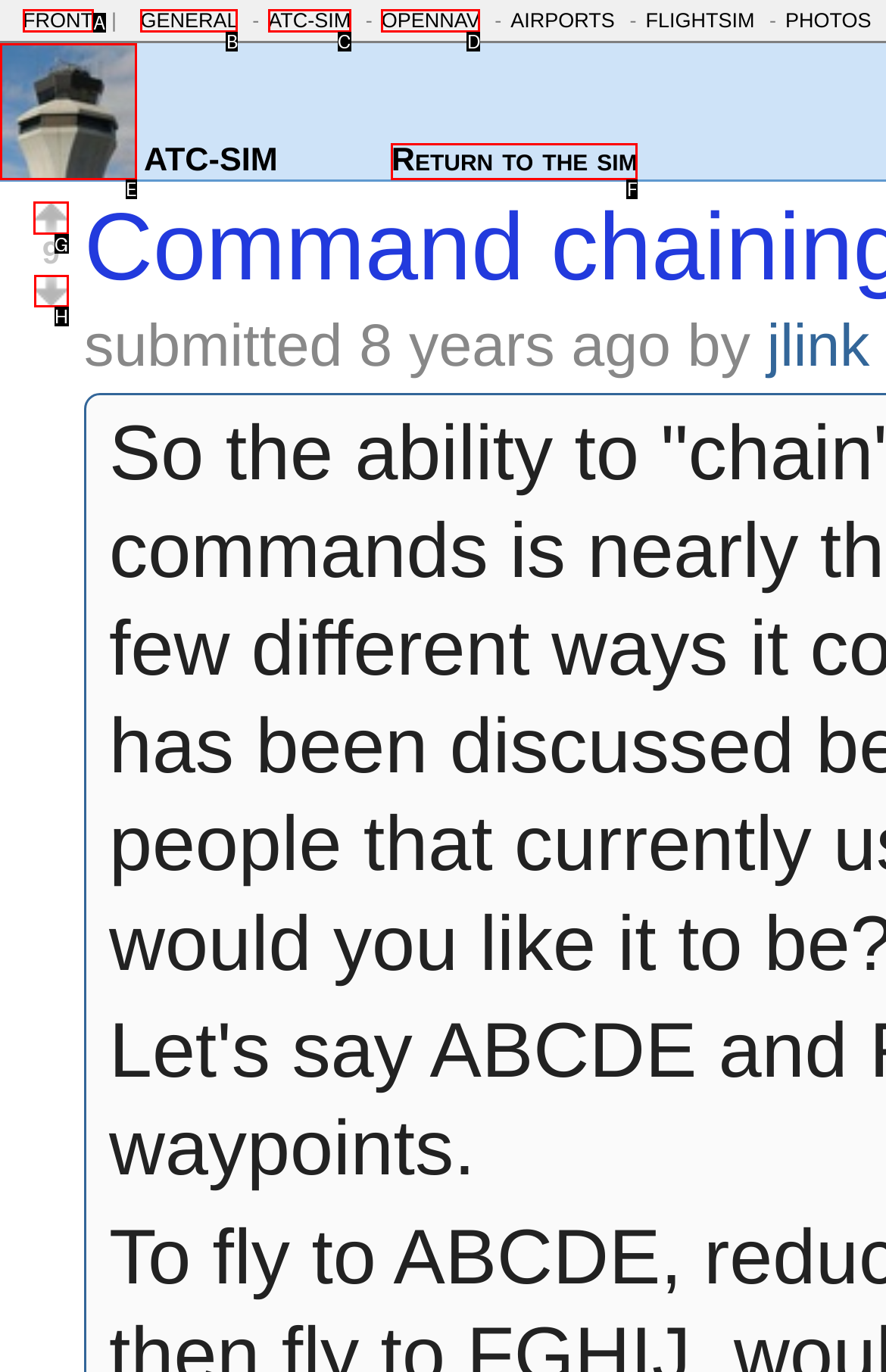Identify the letter of the UI element needed to carry out the task: upvote this post
Reply with the letter of the chosen option.

G